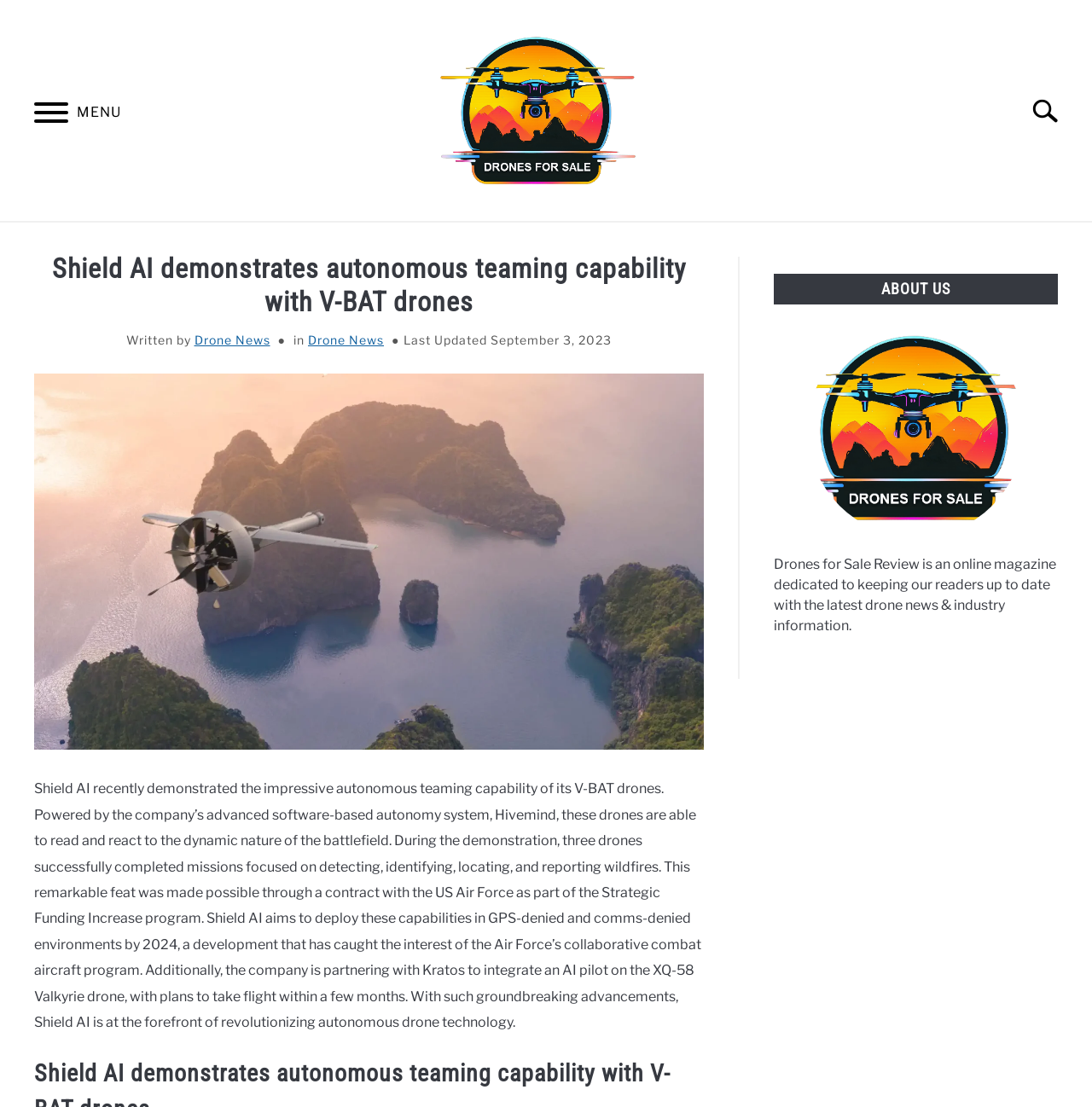Determine the bounding box coordinates (top-left x, top-left y, bottom-right x, bottom-right y) of the UI element described in the following text: Drone News

[0.259, 0.216, 0.367, 0.252]